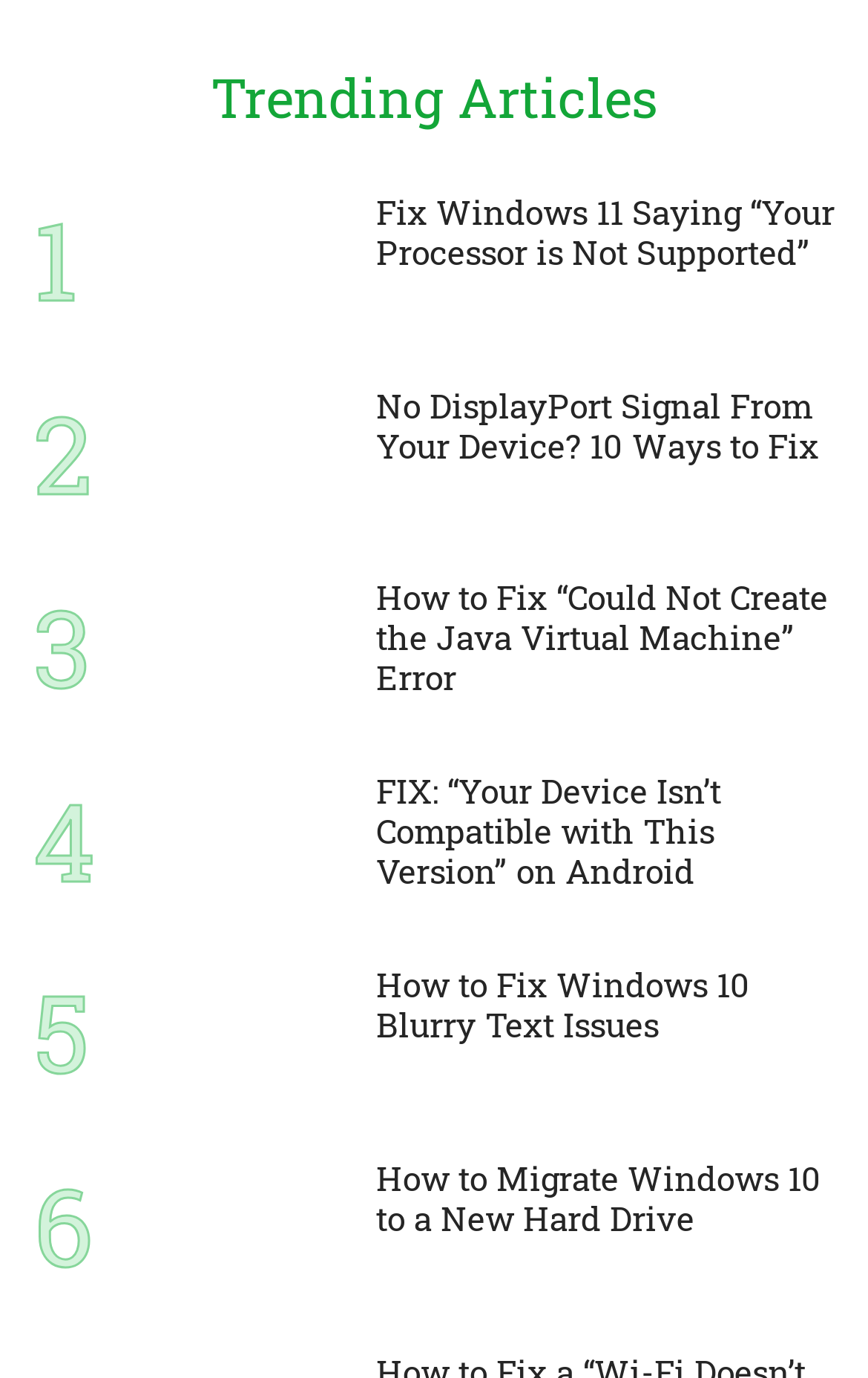Please pinpoint the bounding box coordinates for the region I should click to adhere to this instruction: "Read the article about migrating Windows 10 to a new hard drive".

[0.141, 0.84, 0.408, 0.941]